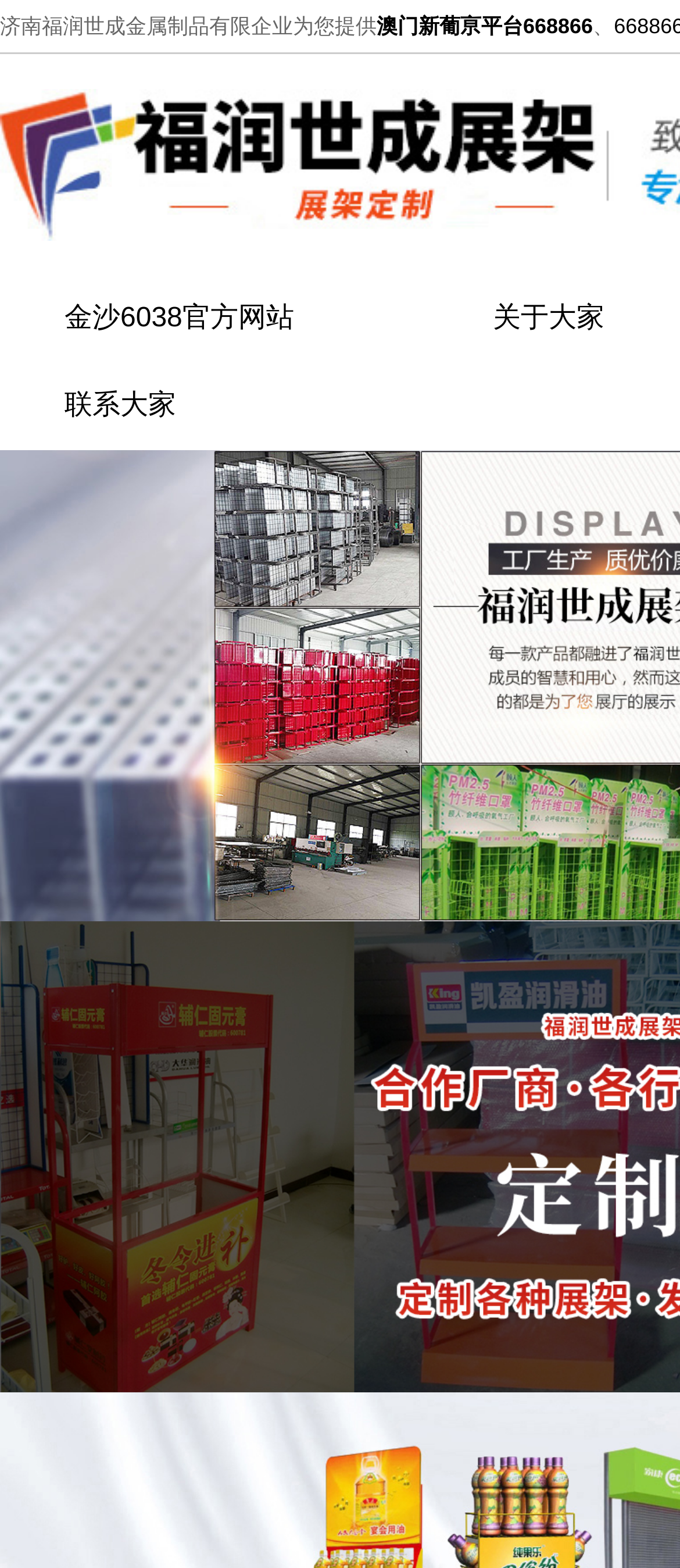Determine the bounding box coordinates for the UI element with the following description: "parent_node: follow us on". The coordinates should be four float numbers between 0 and 1, represented as [left, top, right, bottom].

None